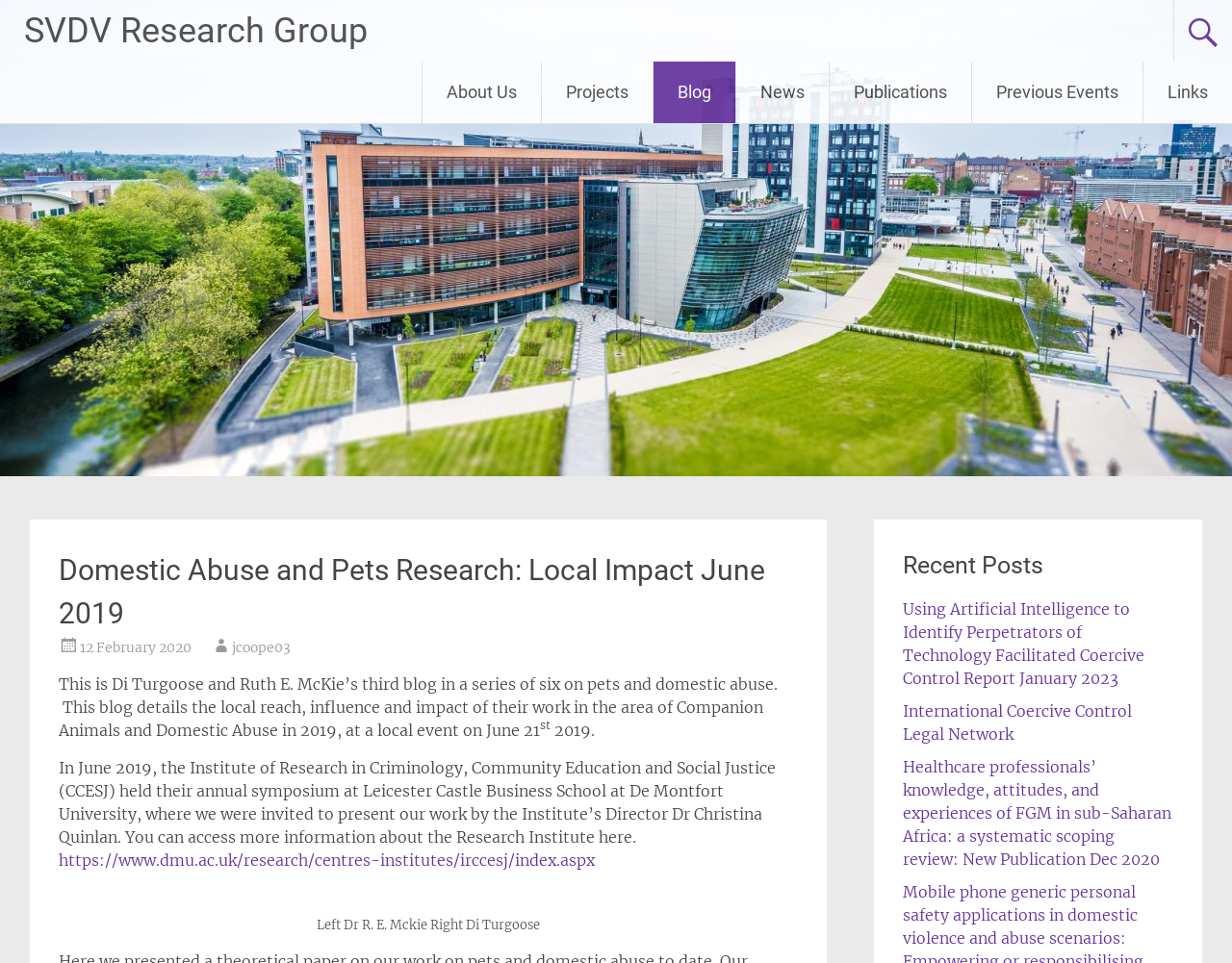What is the topic of the blog post?
Please provide a detailed and comprehensive answer to the question.

The topic of the blog post can be inferred from the heading 'Domestic Abuse and Pets Research: Local Impact June 2019' which is located below the navigation menu.